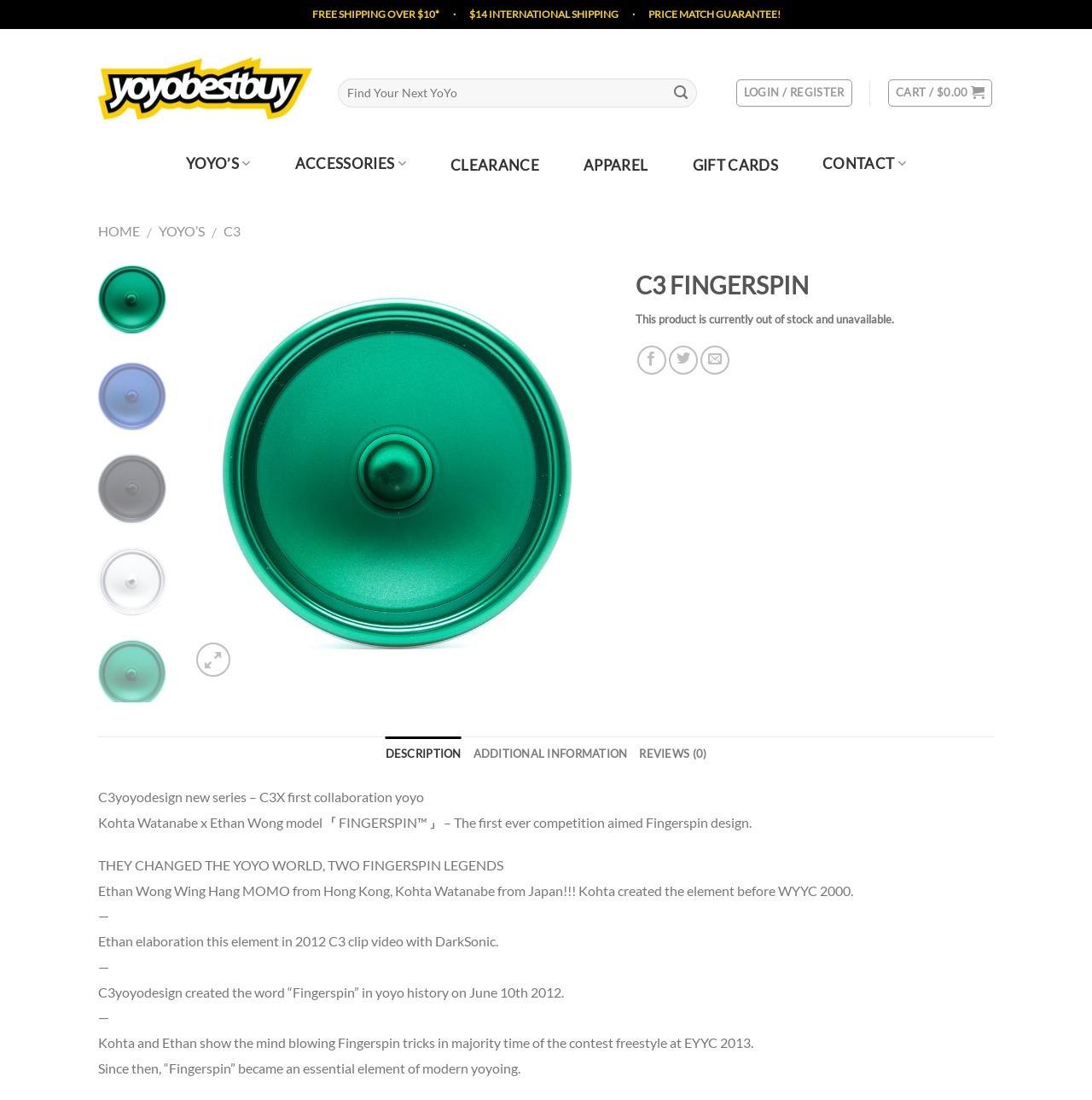Identify the bounding box coordinates of the area that should be clicked in order to complete the given instruction: "View yoyo’s". The bounding box coordinates should be four float numbers between 0 and 1, i.e., [left, top, right, bottom].

[0.159, 0.141, 0.241, 0.163]